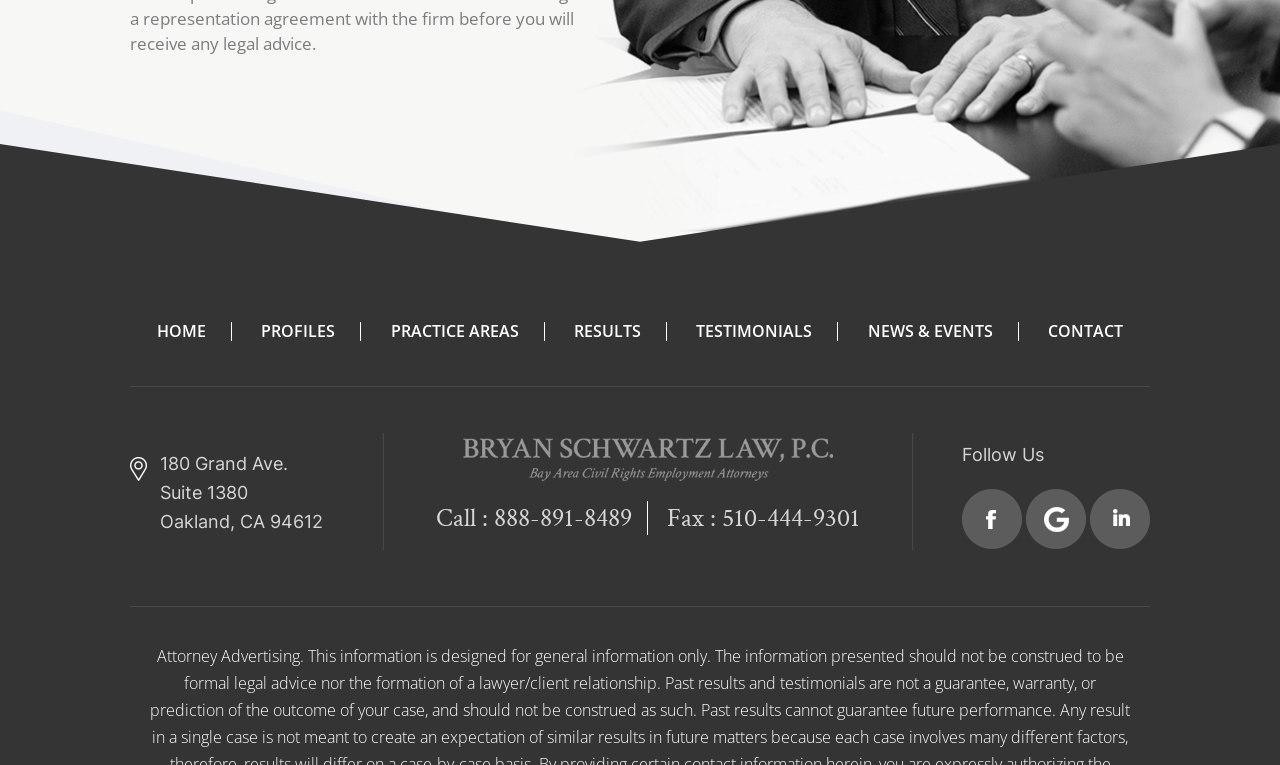What is the purpose of the image at the top?
Answer the question with detailed information derived from the image.

I found the purpose of the image by looking at the image element with the description 'logo' which is located at the top of the page, and it seems to be the logo of the company or organization.